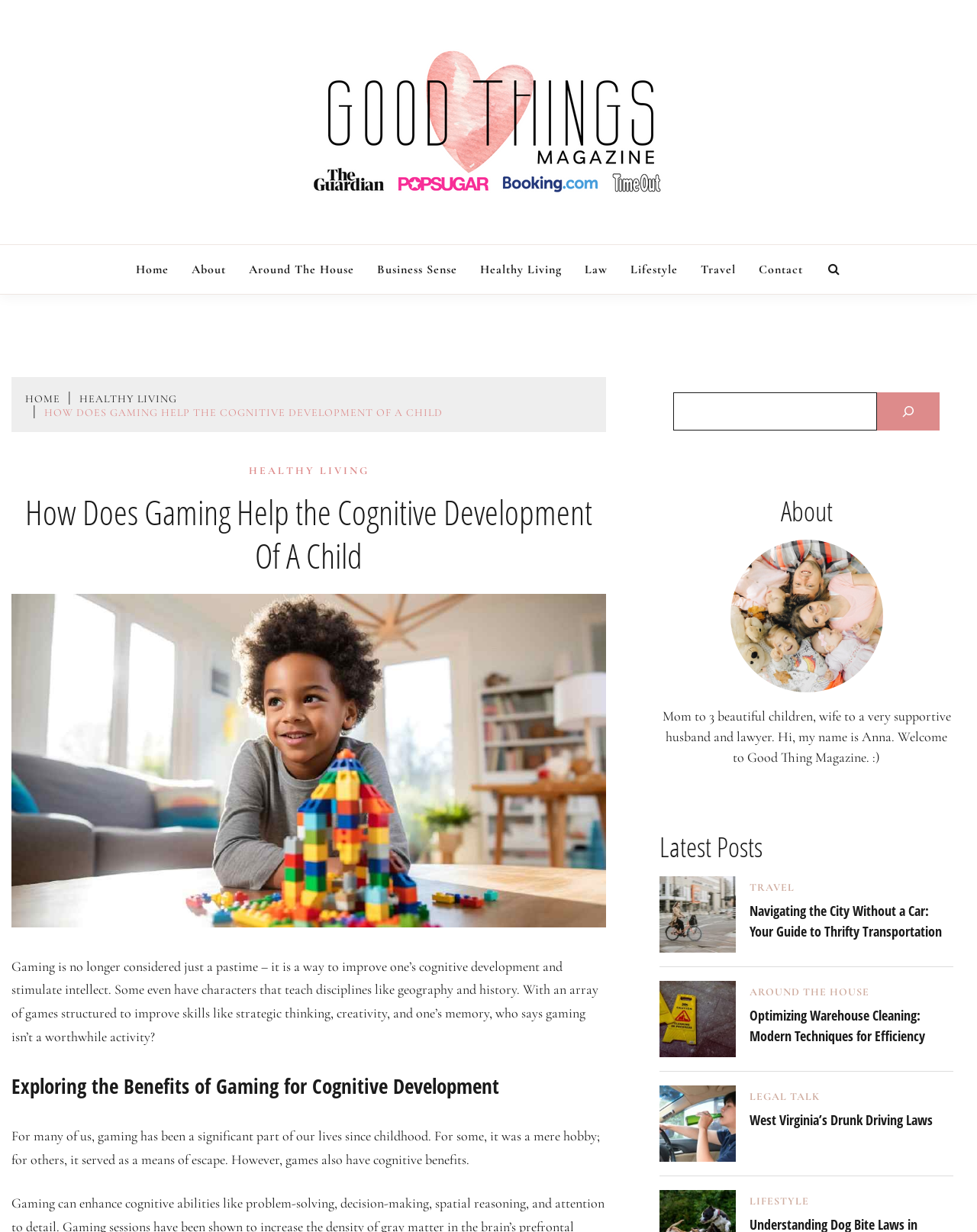What is the icon on the top-right corner of the page?
Please look at the screenshot and answer using one word or phrase.

Search icon